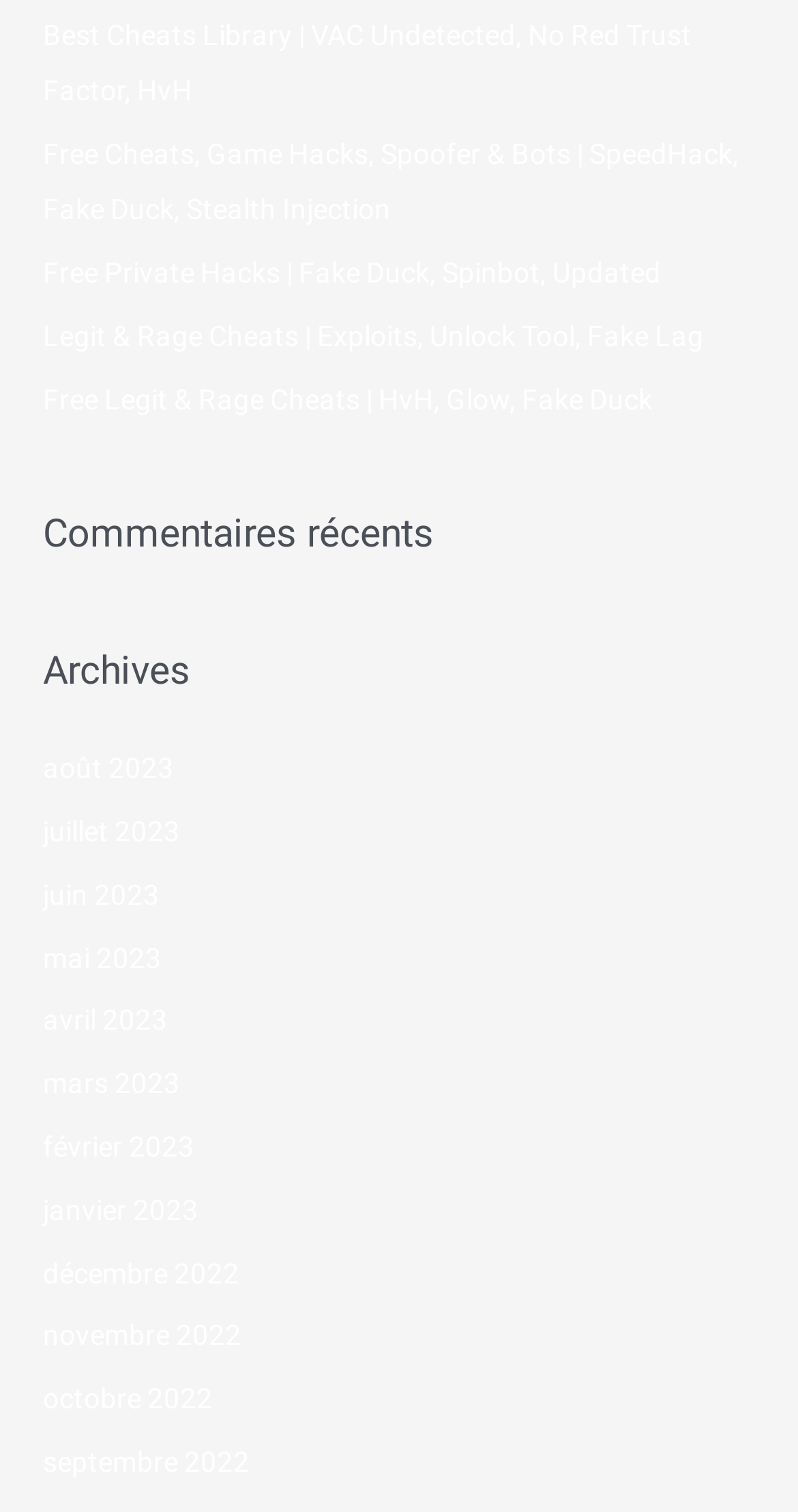Please provide a brief answer to the following inquiry using a single word or phrase:
What is the title of the second recent article?

Free Cheats, Game Hacks, Spoofer & Bots | SpeedHack, Fake Duck, Stealth Injection